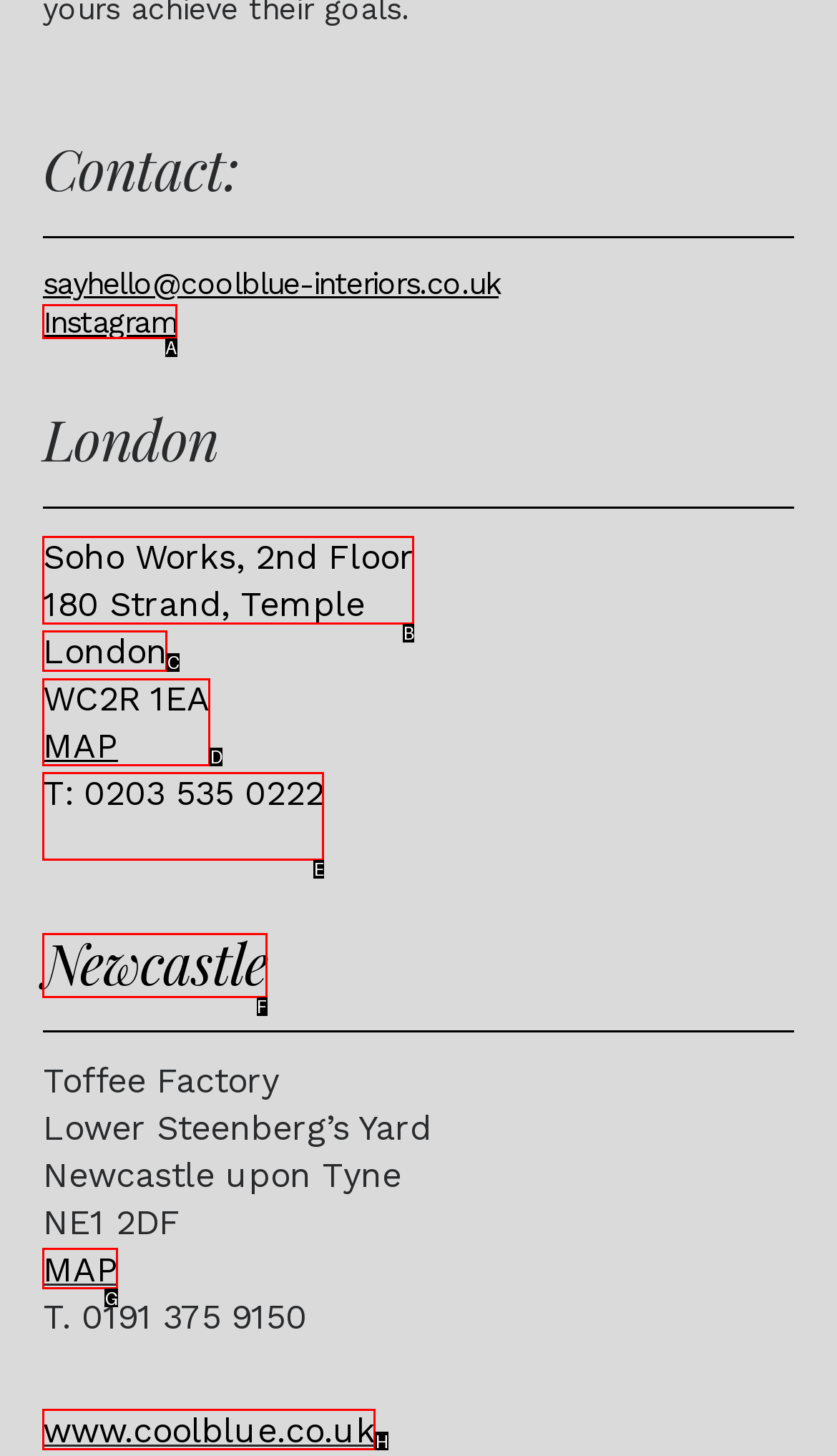Tell me which element should be clicked to achieve the following objective: View the map of London office
Reply with the letter of the correct option from the displayed choices.

D